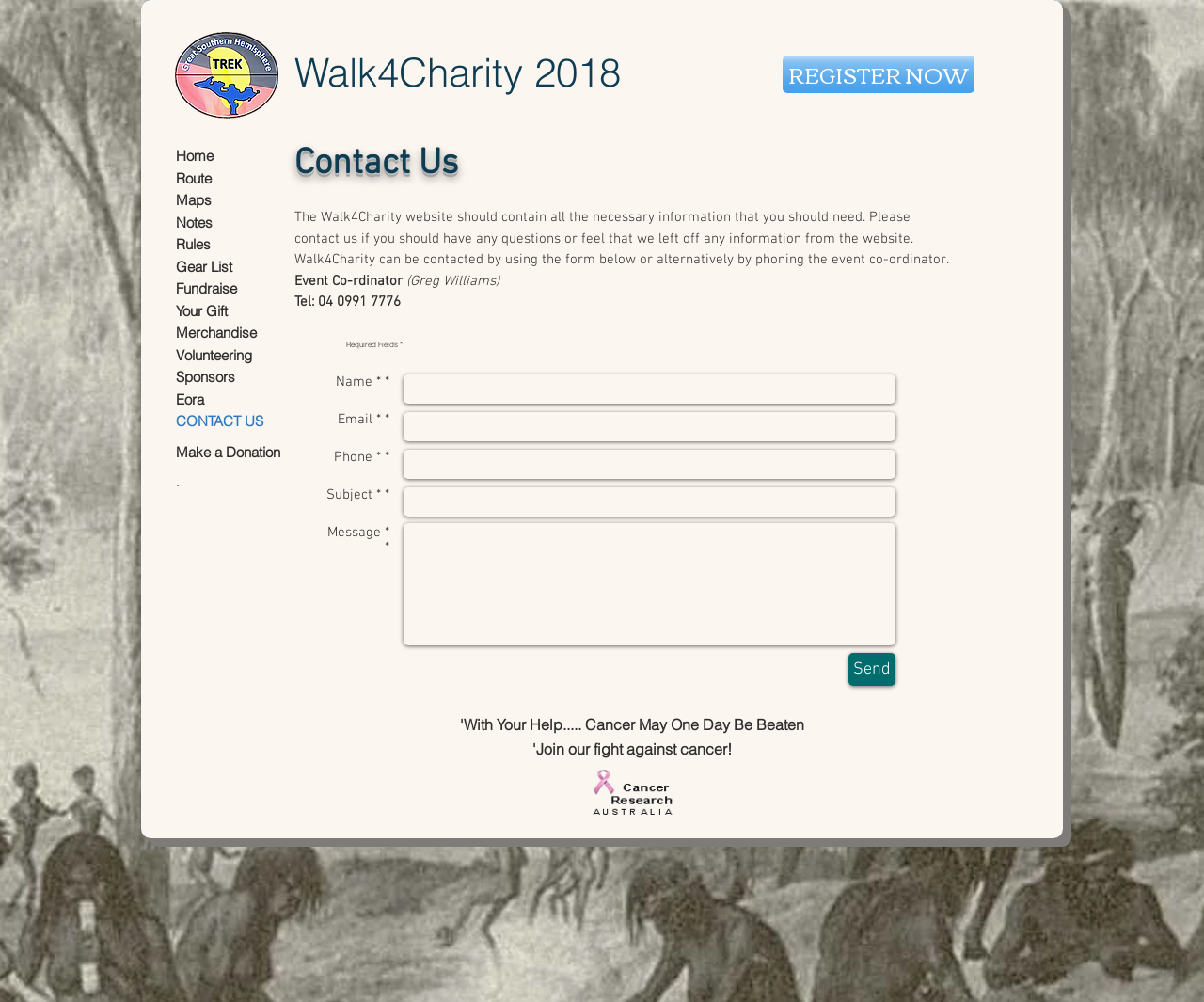Describe all the significant parts and information present on the webpage.

This webpage is about Walk4Charity, a fundraising event where 100% of the funds raised go to charity. At the top of the page, there is a heading "Walk4Charity 2018" and a prominent "REGISTER NOW" link. Below this, there is a navigation menu with links to various pages, including "Home", "Route", "Maps", "Notes", "Rules", "Gear List", "Fundraise", "Your Gift", "Merchandise", "Volunteering", "Sponsors", and "Eora". 

On the left side of the page, there is a "CONTACT US" link, followed by a "Make a Donation" link. Below these links, there is a brief introduction to the contact page, stating that the website should contain all necessary information, and if not, visitors can contact the event coordinator. 

The main content of the contact page is a form that allows visitors to send a message to the event coordinator. The form has fields for name, email, phone, subject, and message, all of which are required. Below the form, there is a "Send" button. 

At the bottom of the page, there is a link to an unknown page, but it is not a prominent feature of the page. Overall, the page is focused on providing a way for visitors to contact the event coordinator and register for the charity event.